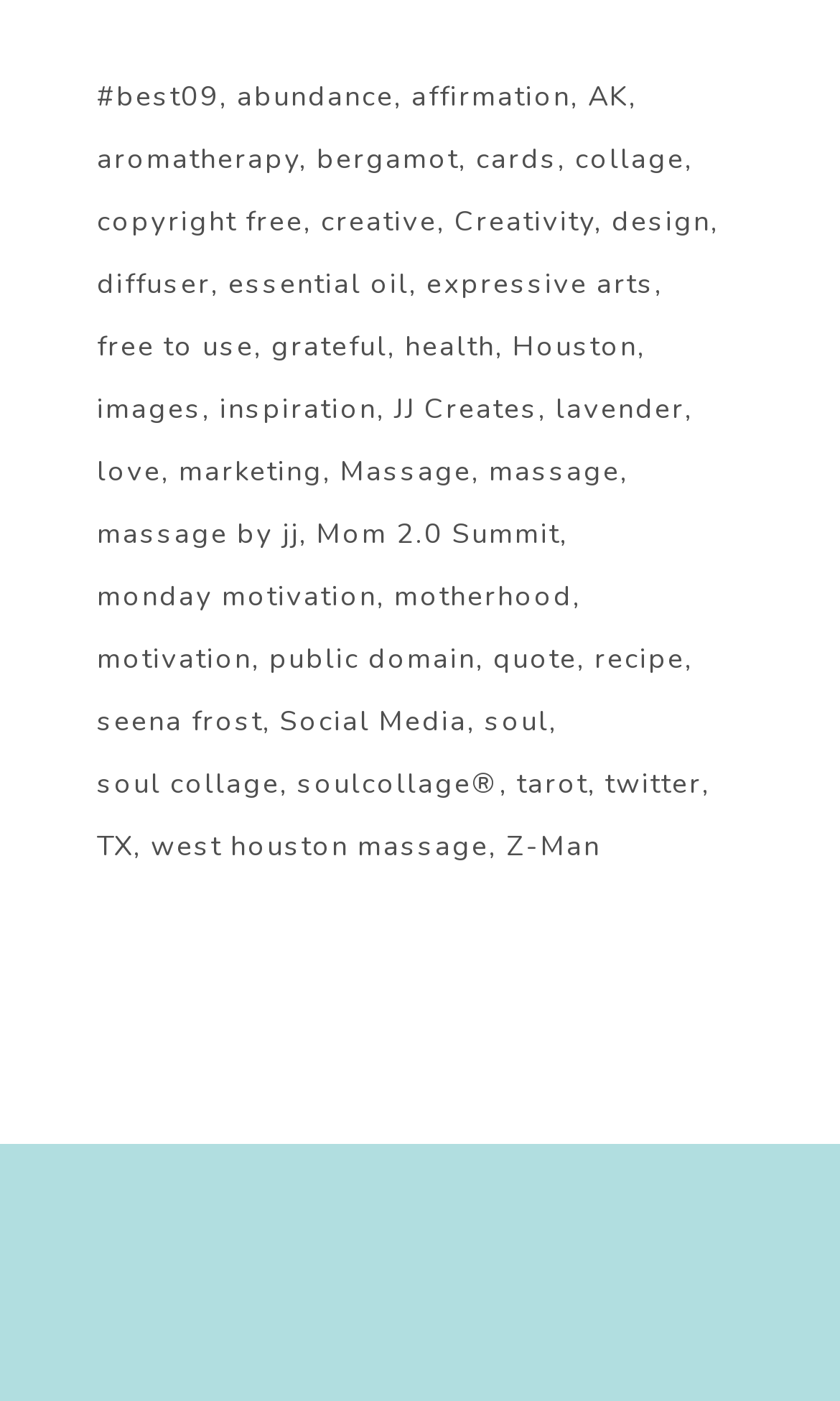Could you find the bounding box coordinates of the clickable area to complete this instruction: "Browse the 'massage' section"?

[0.405, 0.318, 0.572, 0.357]